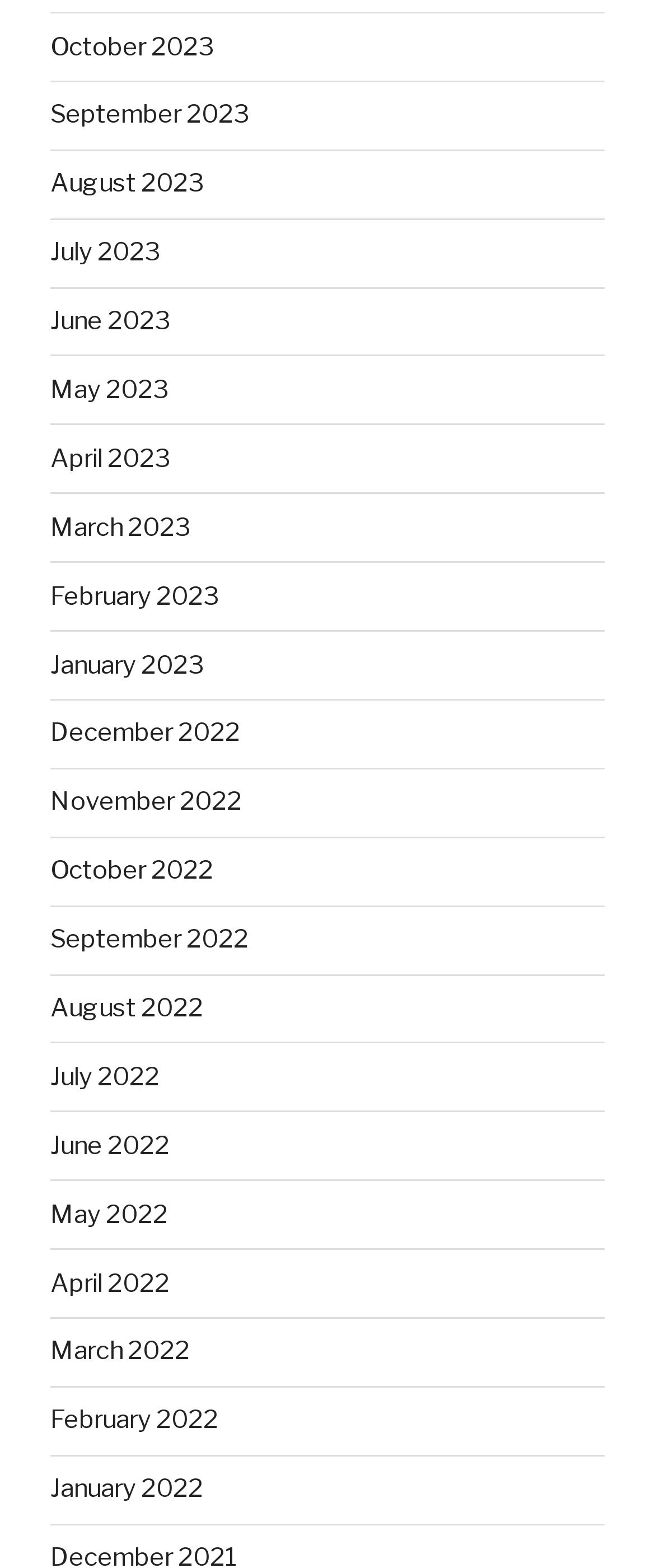Locate the bounding box coordinates for the element described below: "April 2023". The coordinates must be four float values between 0 and 1, formatted as [left, top, right, bottom].

[0.077, 0.283, 0.259, 0.302]